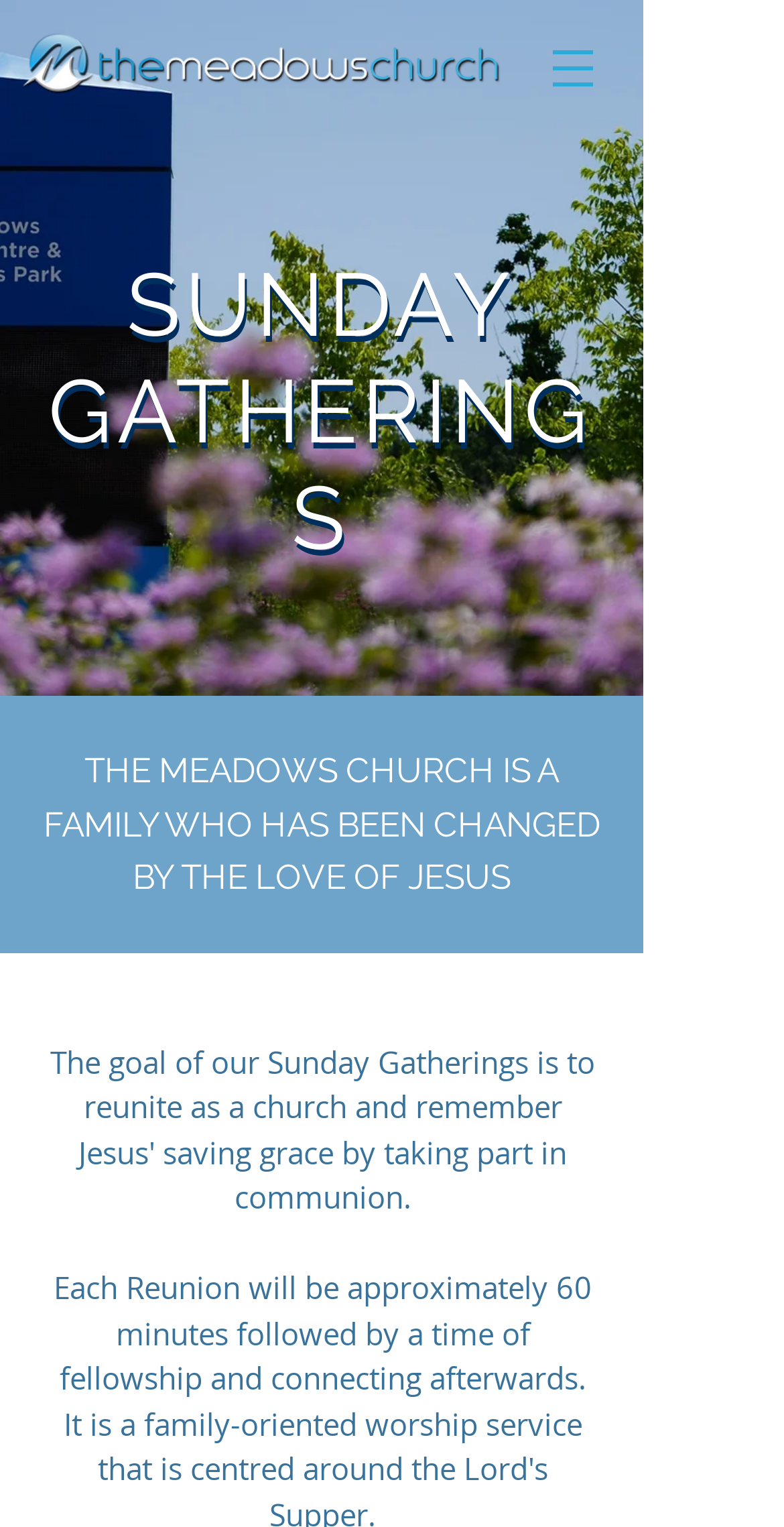What is the purpose of the button with a popup menu?
Please provide a detailed answer to the question.

The button with a popup menu is located at the top right corner of the webpage and is labeled as 'Site'. This suggests that the button is used for navigating the website, providing access to different sections or pages of the site.